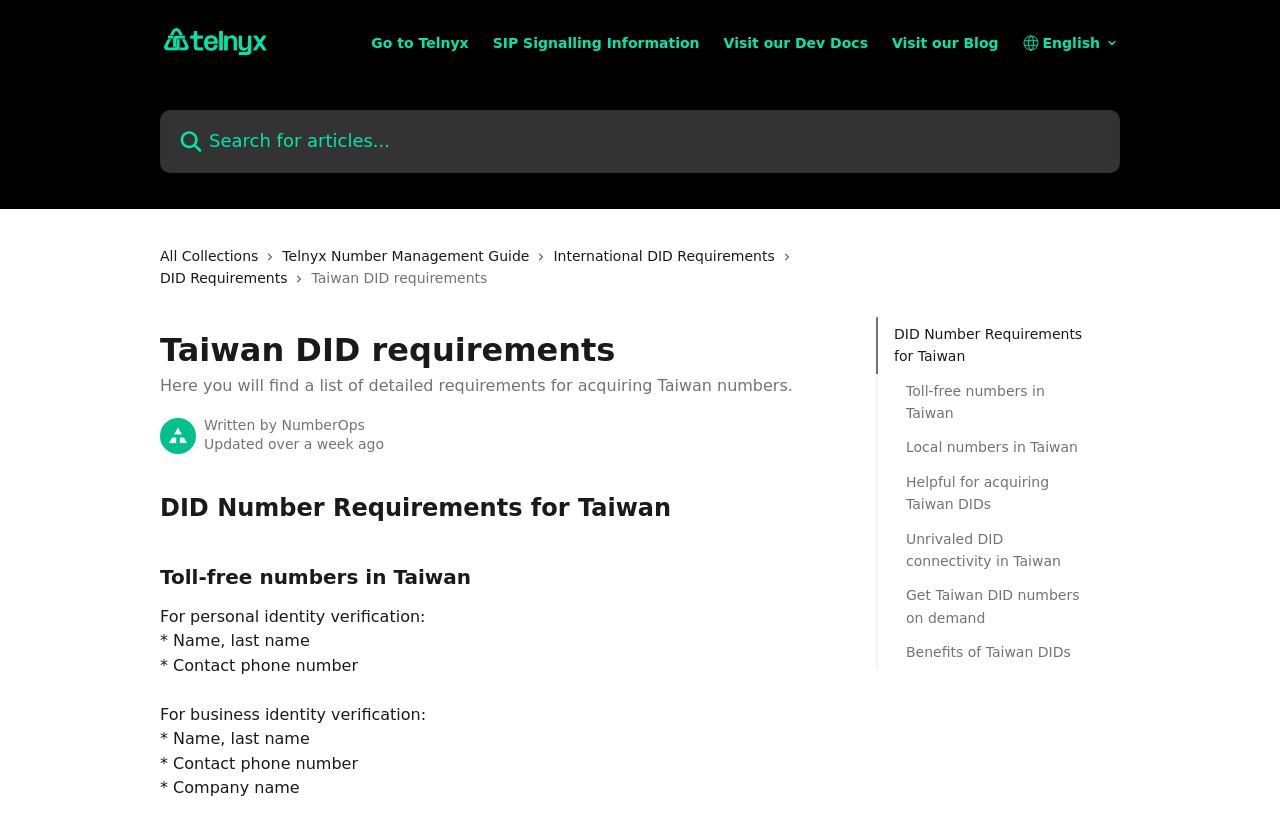What is required for personal identity verification?
Provide a detailed answer to the question, using the image to inform your response.

I looked at the webpage and found the section 'For personal identity verification:', which lists the required information as 'Name, last name' and 'Contact phone number'.